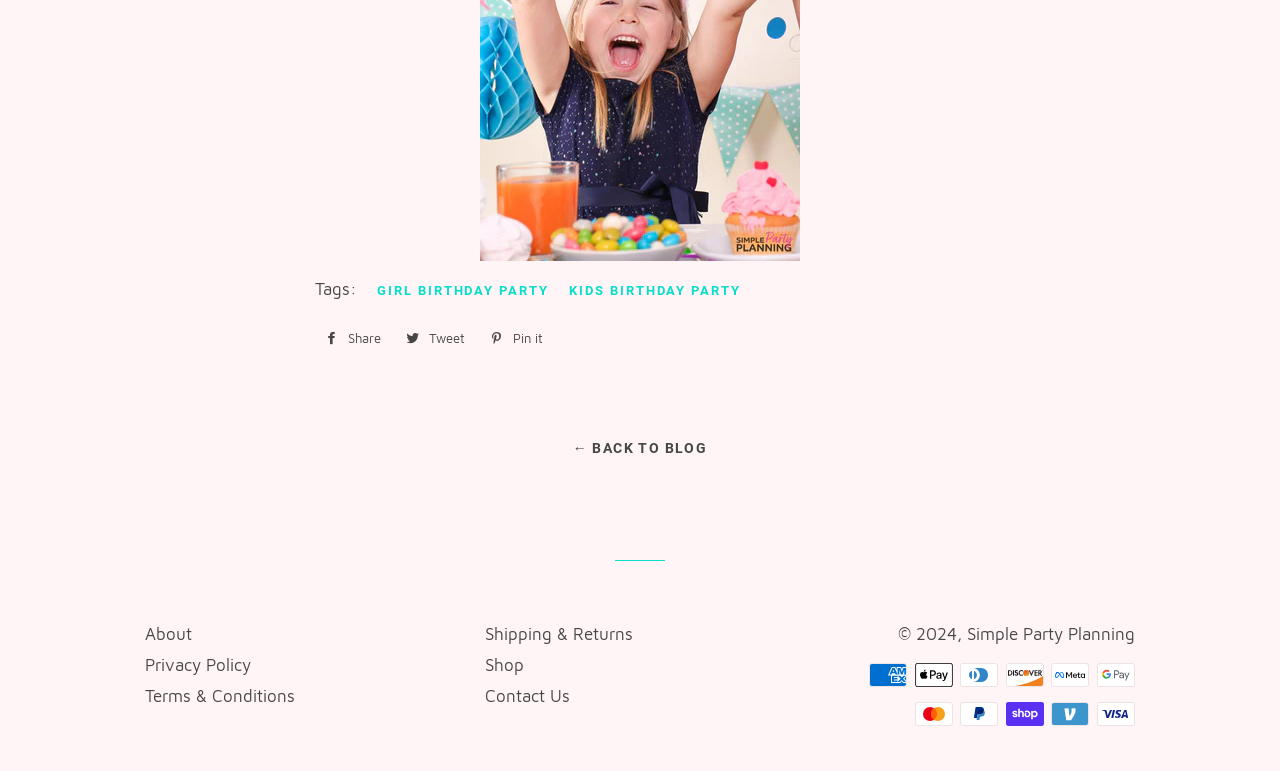Using the element description: "Simple Party Planning", determine the bounding box coordinates for the specified UI element. The coordinates should be four float numbers between 0 and 1, [left, top, right, bottom].

[0.755, 0.809, 0.887, 0.835]